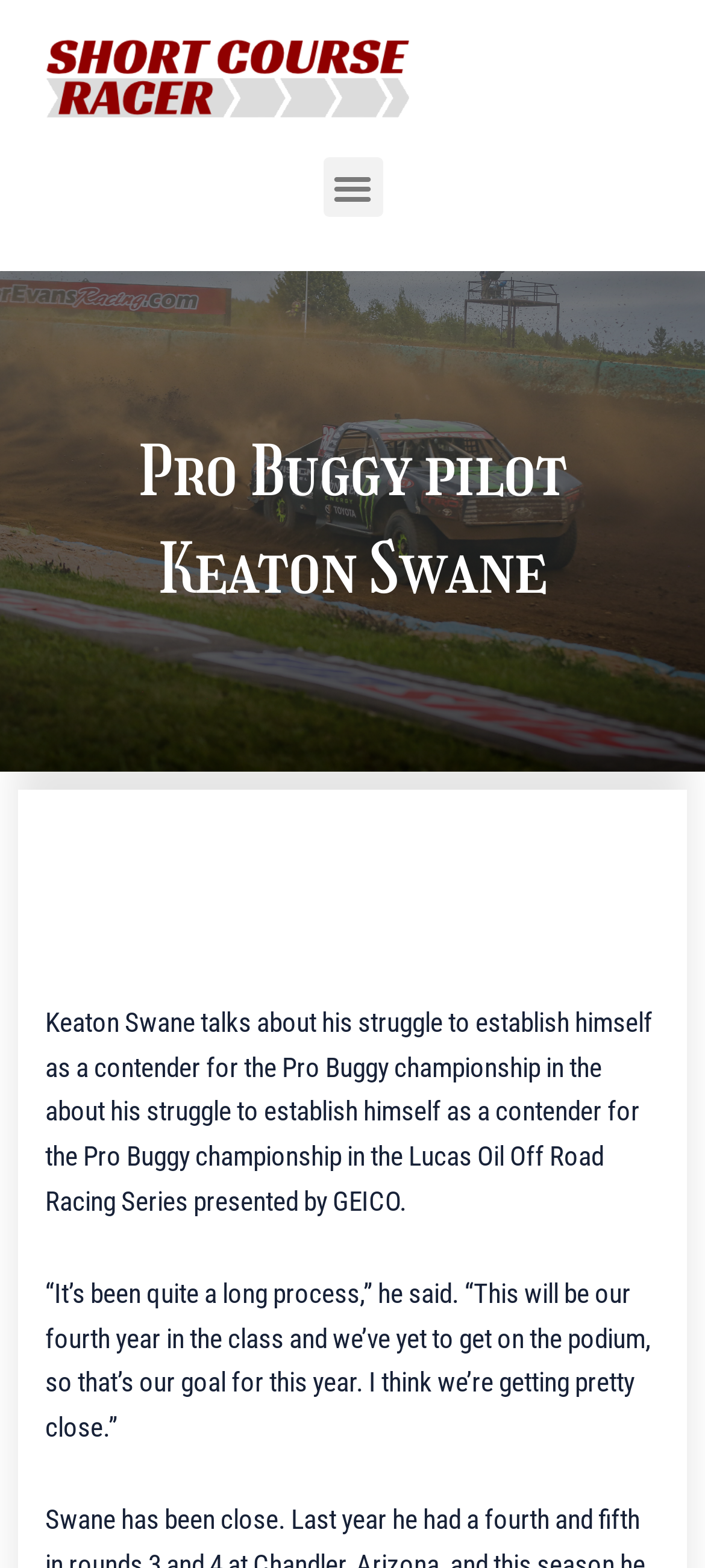Using the element description: "Menu", determine the bounding box coordinates for the specified UI element. The coordinates should be four float numbers between 0 and 1, [left, top, right, bottom].

[0.458, 0.101, 0.542, 0.139]